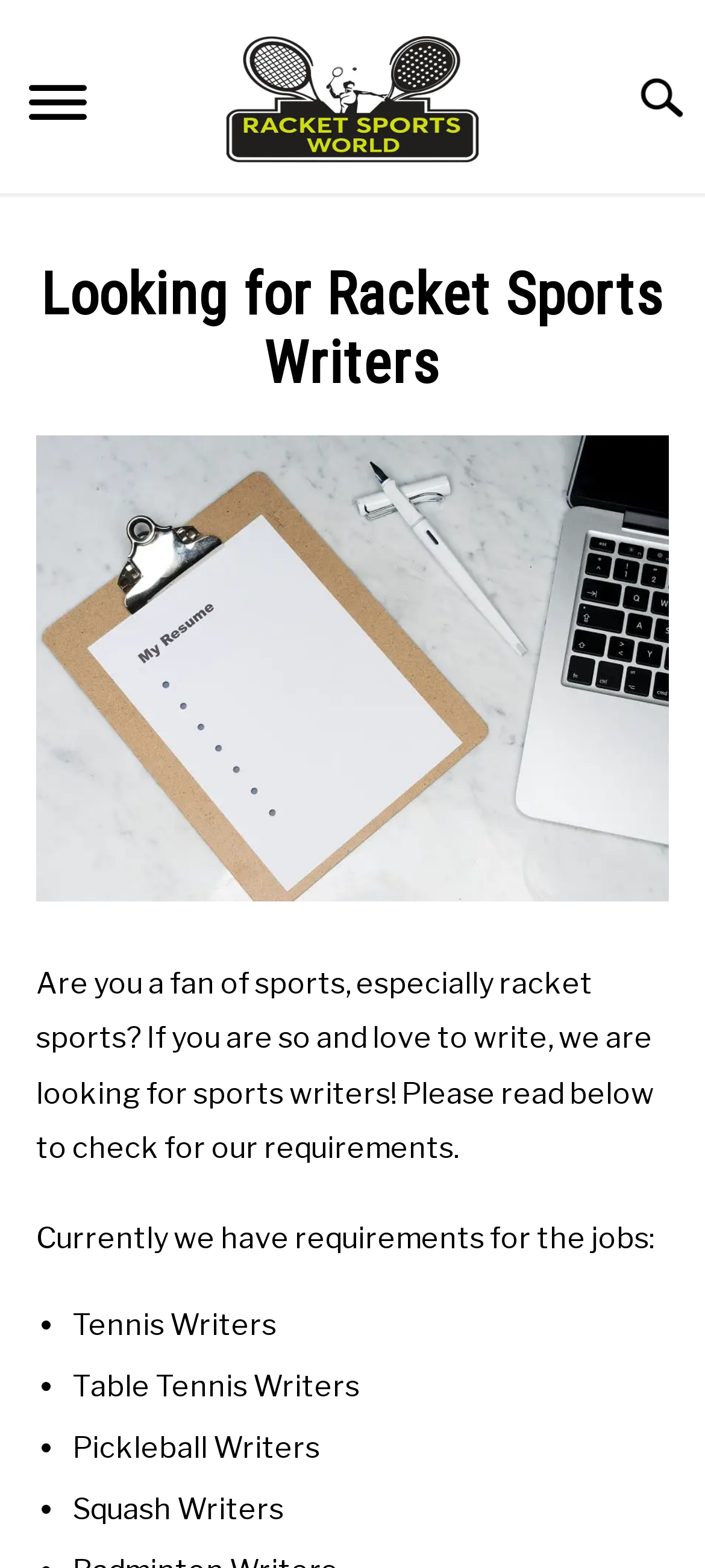Based on the provided description, "Sports Writers Wanted", find the bounding box of the corresponding UI element in the screenshot.

[0.0, 0.567, 1.0, 0.621]